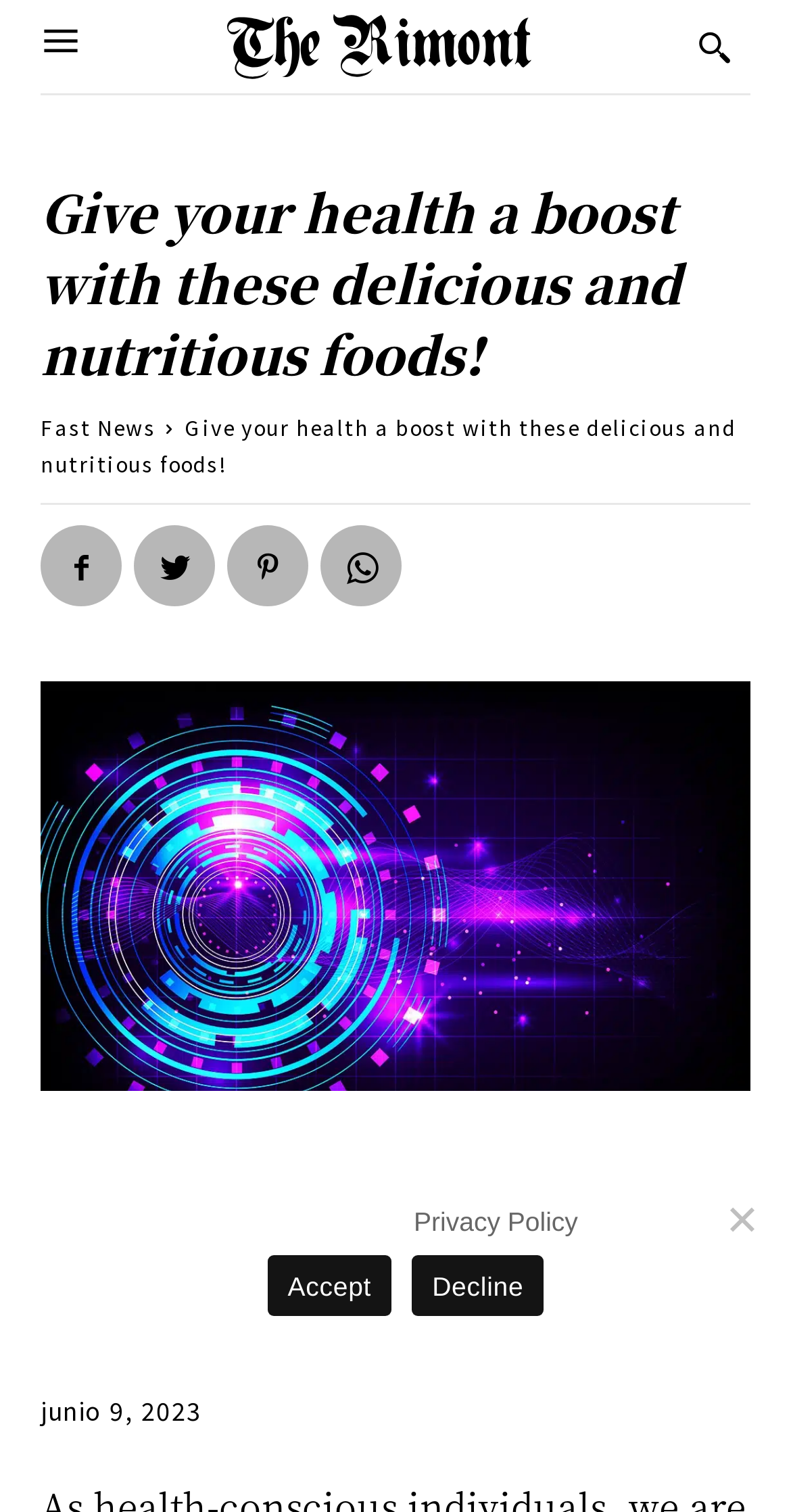Answer the question briefly using a single word or phrase: 
How many images are there on the page?

5